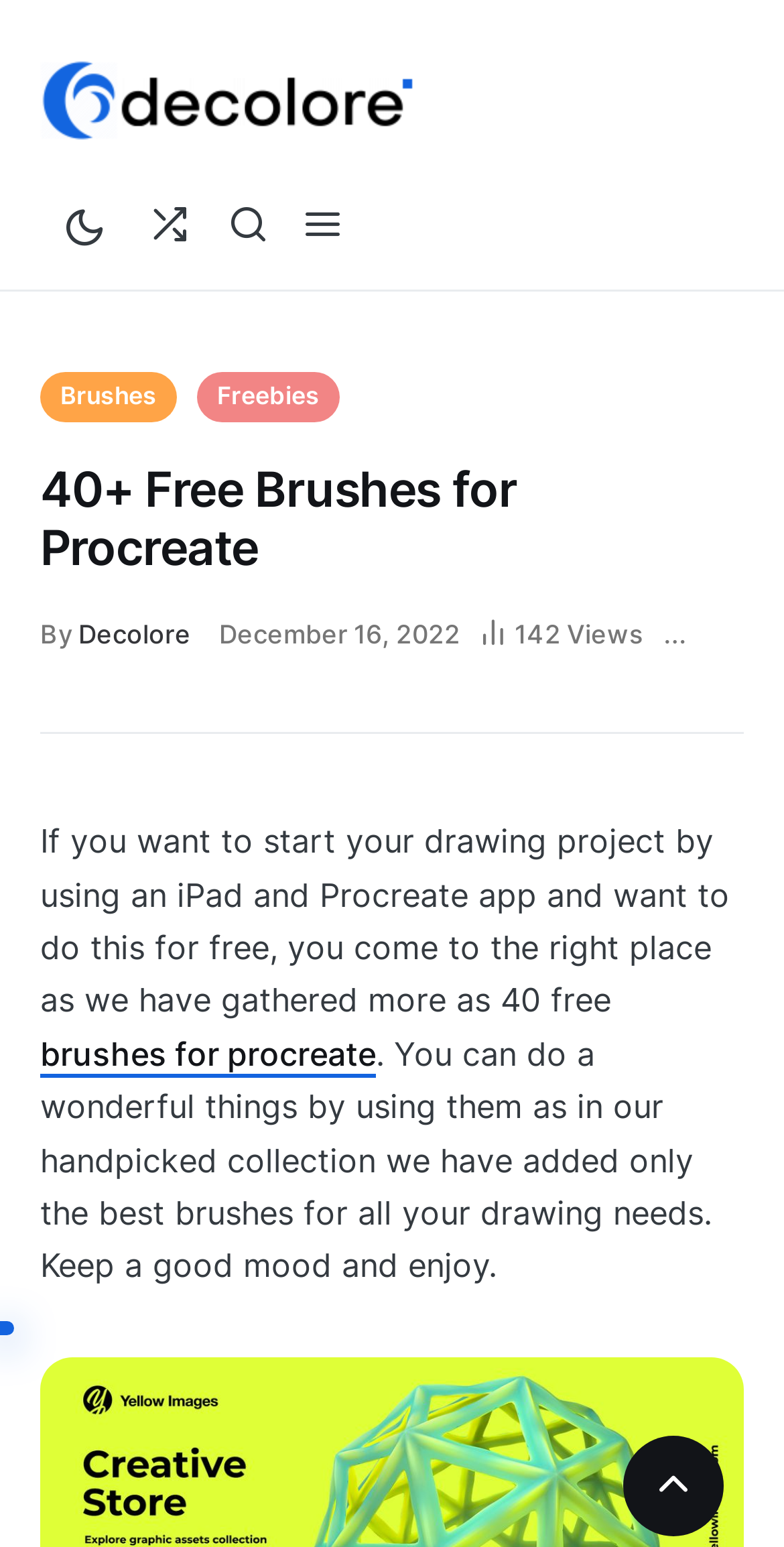Using the information in the image, could you please answer the following question in detail:
Who is the author of the article?

The answer can be found in the text 'By Decolore' which indicates that the author of the article is Decolore.